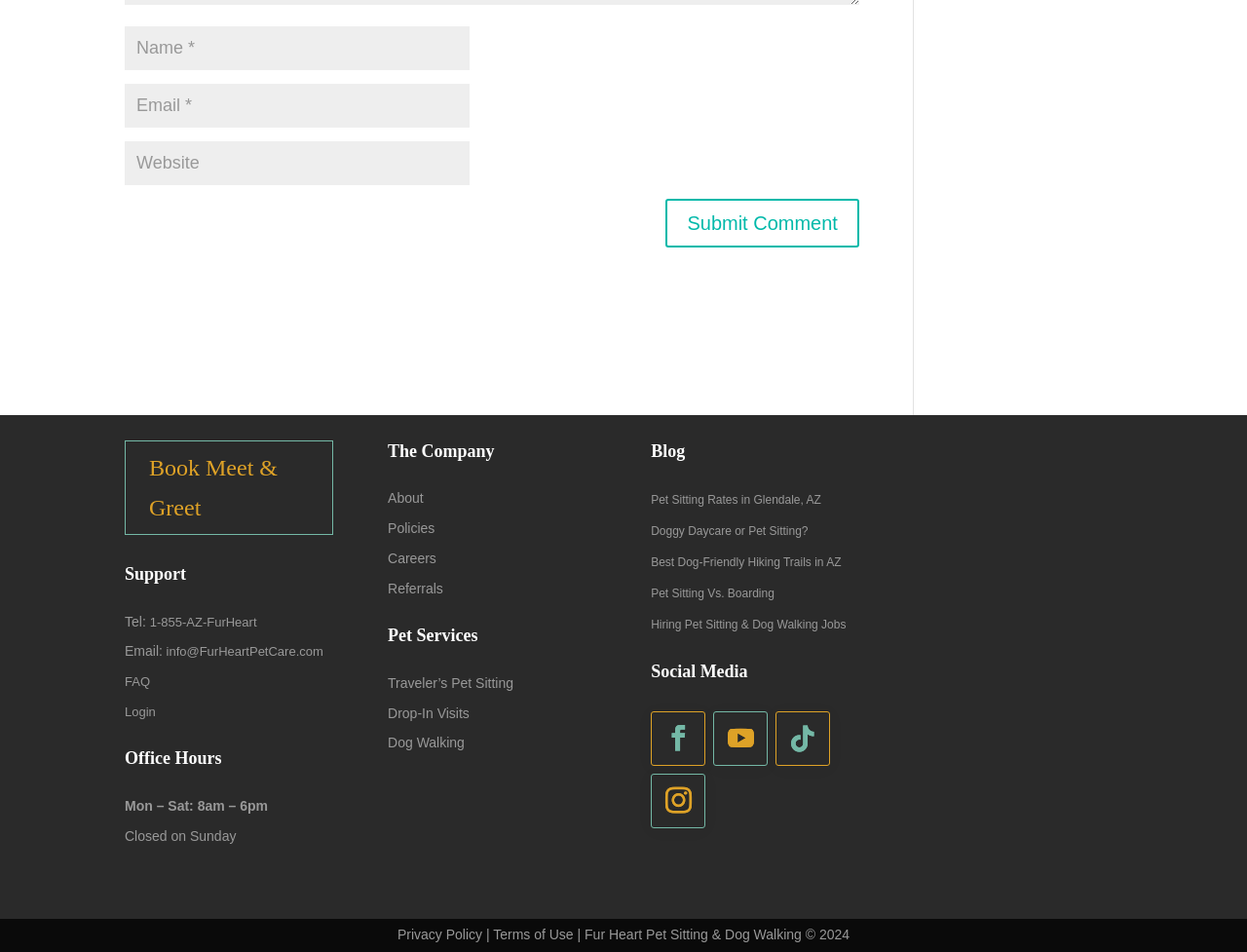How can users contact the company?
Provide a short answer using one word or a brief phrase based on the image.

Phone, email, etc.